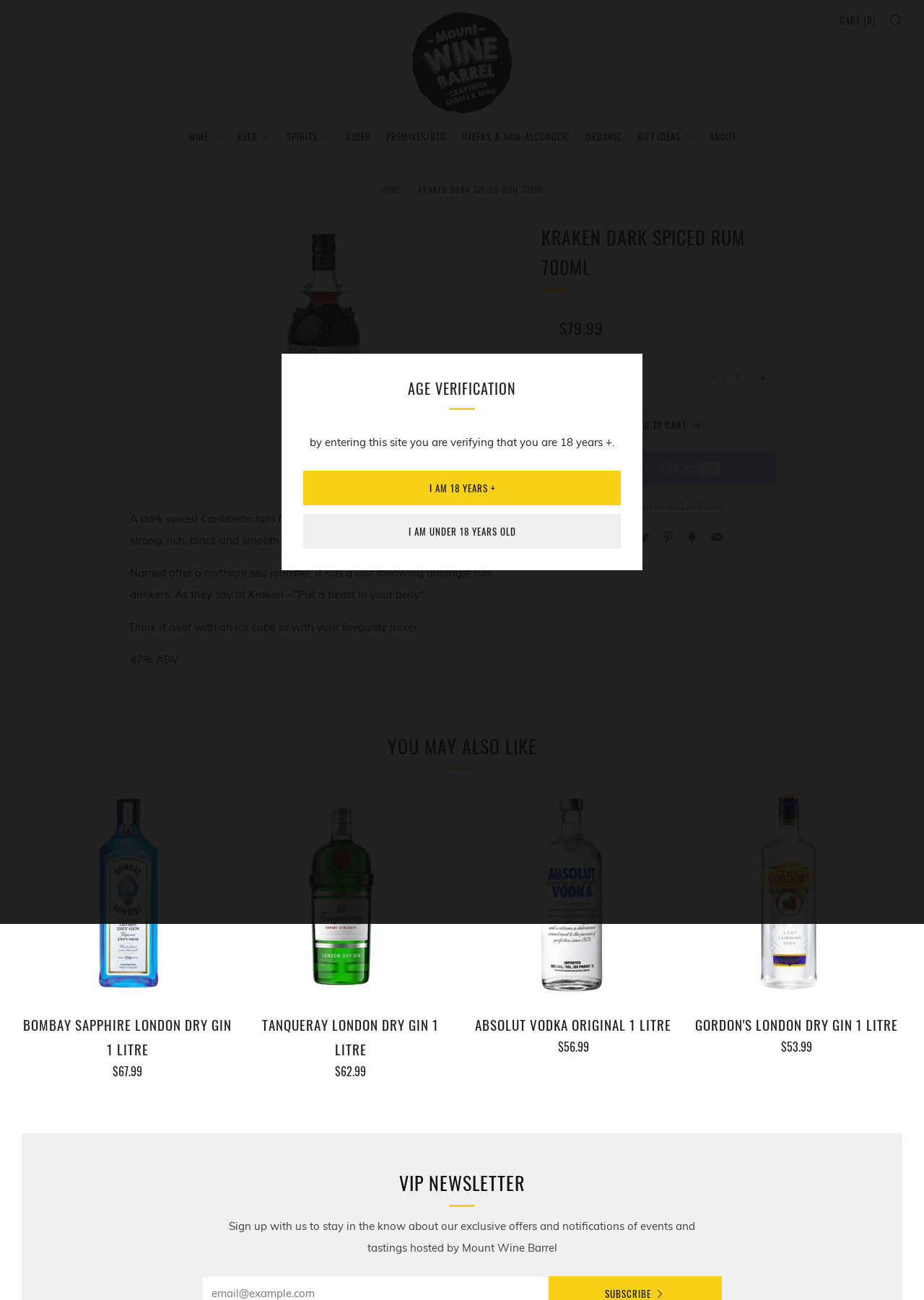Determine the bounding box coordinates for the area that needs to be clicked to fulfill this task: "Verify age". The coordinates must be given as four float numbers between 0 and 1, i.e., [left, top, right, bottom].

[0.328, 0.362, 0.672, 0.389]